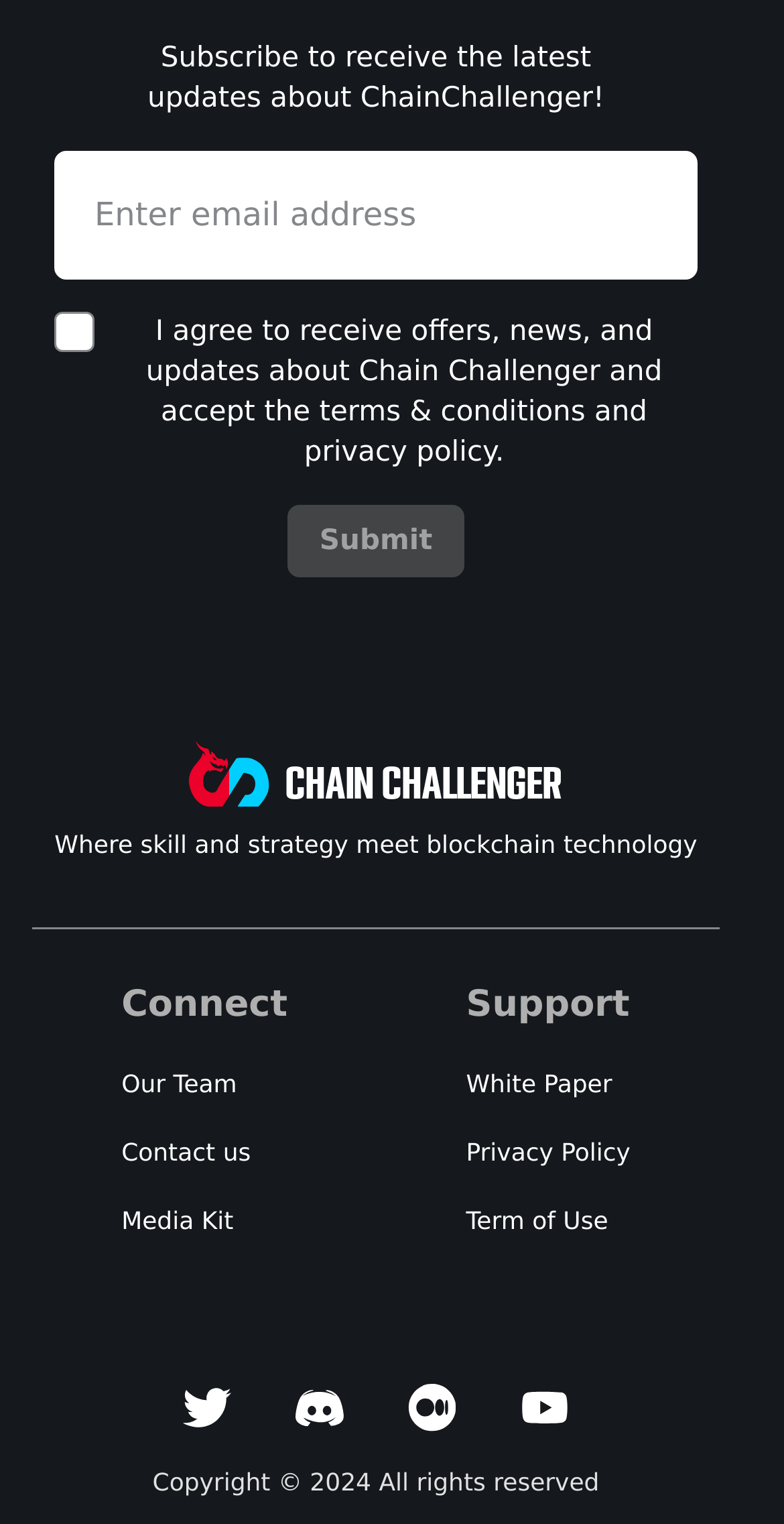Determine the bounding box coordinates of the clickable element to complete this instruction: "Click the Twitter button". Provide the coordinates in the format of four float numbers between 0 and 1, [left, top, right, bottom].

[0.213, 0.897, 0.315, 0.95]